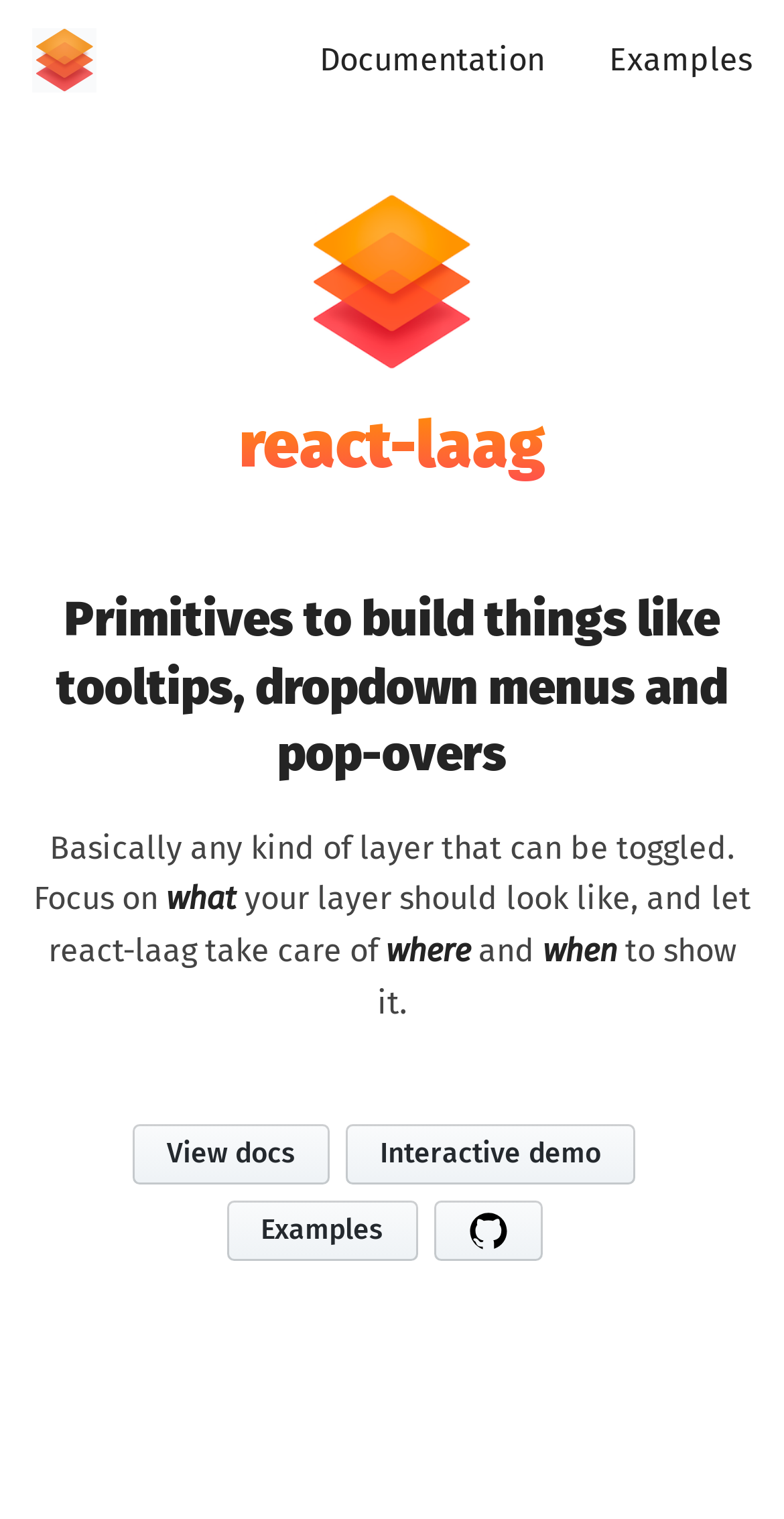What is the logo image located at?
Your answer should be a single word or phrase derived from the screenshot.

Top left